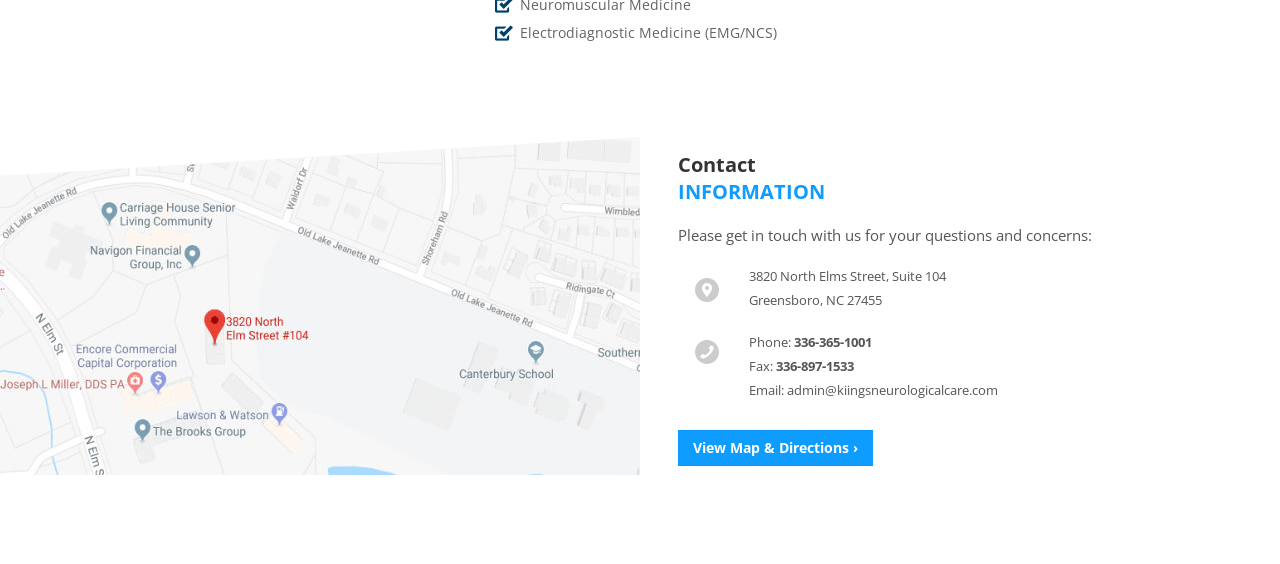What is the copyright year of Kiings Neurological Care PLLC?
Based on the image, please offer an in-depth response to the question.

I found the copyright year by looking at the footer section of the webpage, where it is stated as '© Copyright 2024'.